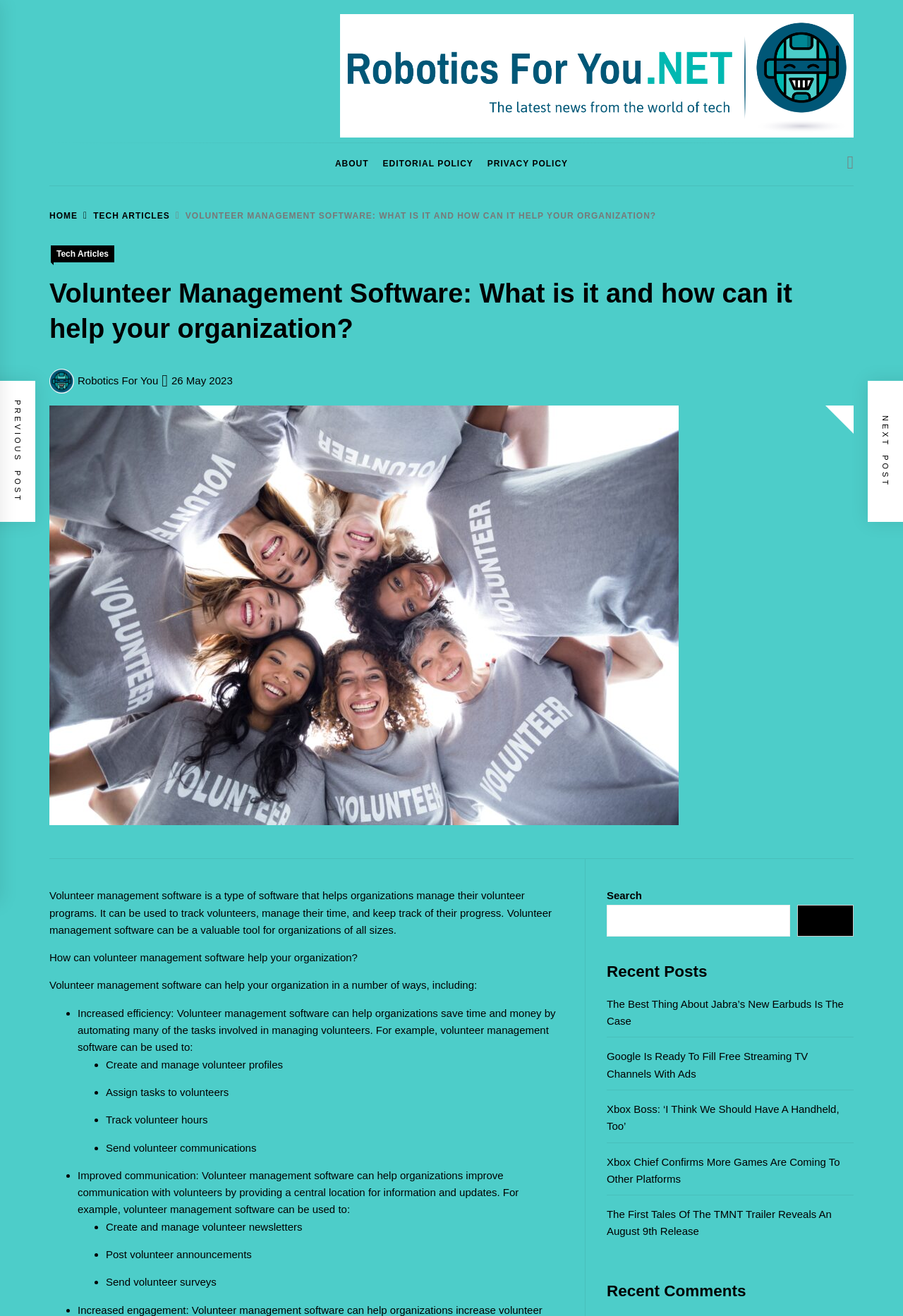Specify the bounding box coordinates of the element's area that should be clicked to execute the given instruction: "Read about volunteer management software". The coordinates should be four float numbers between 0 and 1, i.e., [left, top, right, bottom].

[0.055, 0.21, 0.945, 0.263]